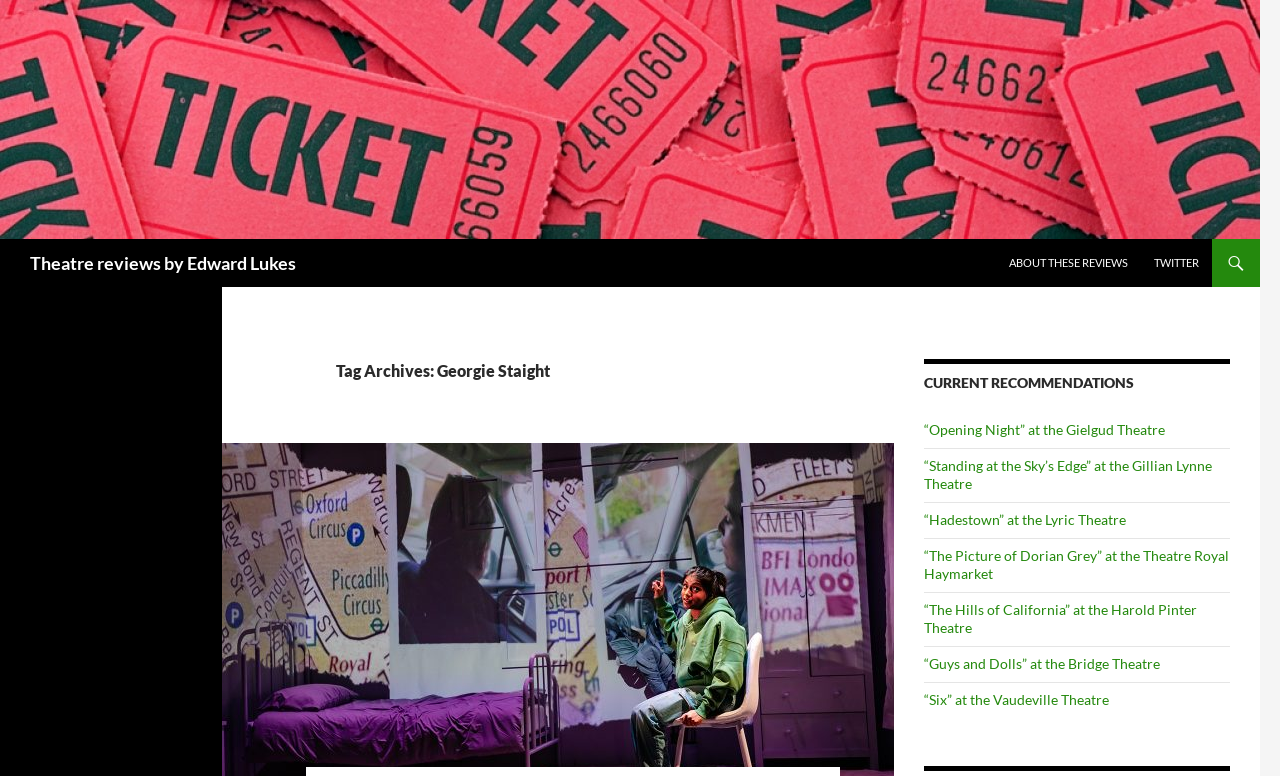Identify and provide the title of the webpage.

Theatre reviews by Edward Lukes